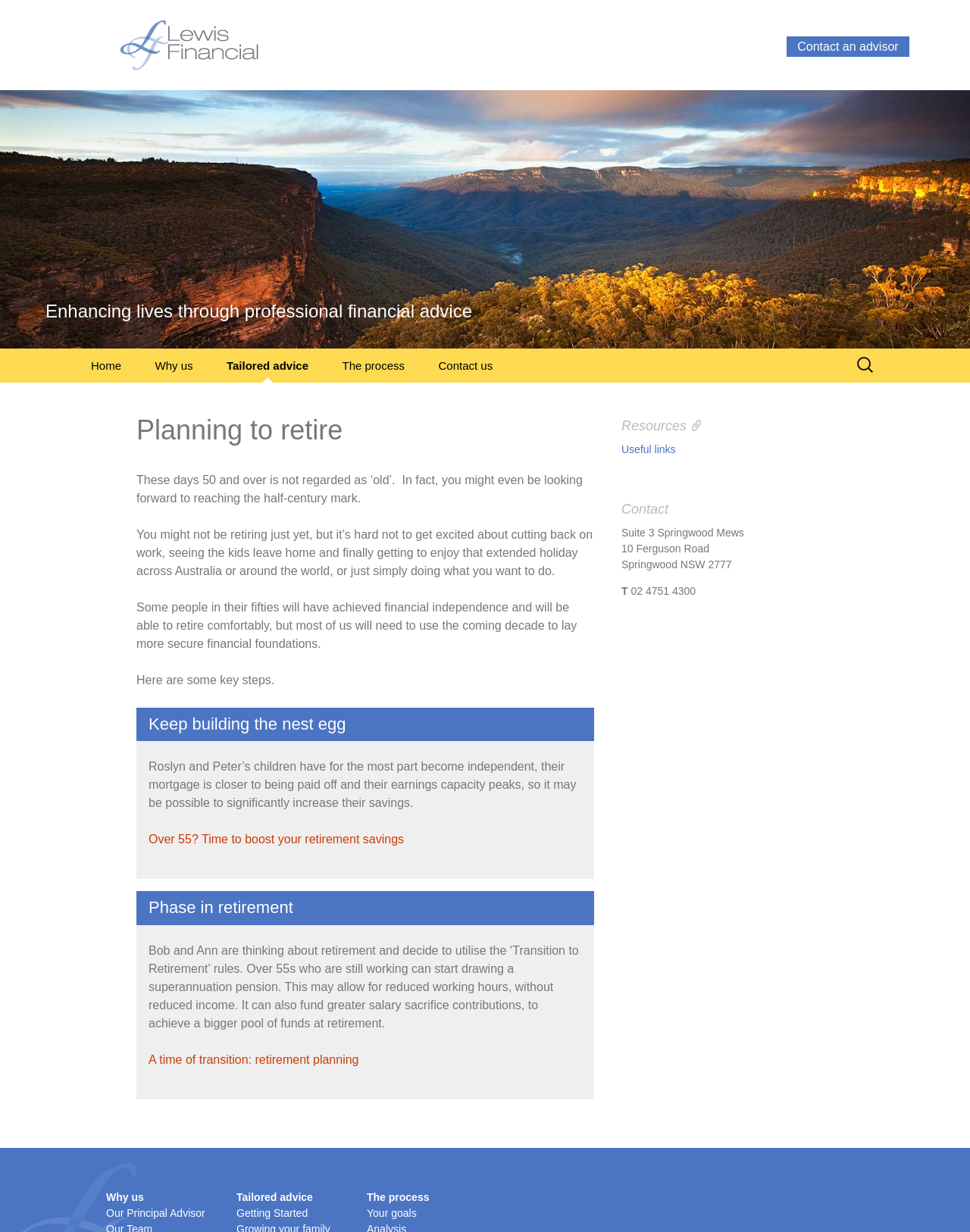Identify the bounding box coordinates of the area you need to click to perform the following instruction: "Click on 'Contact an advisor'".

[0.811, 0.03, 0.938, 0.046]